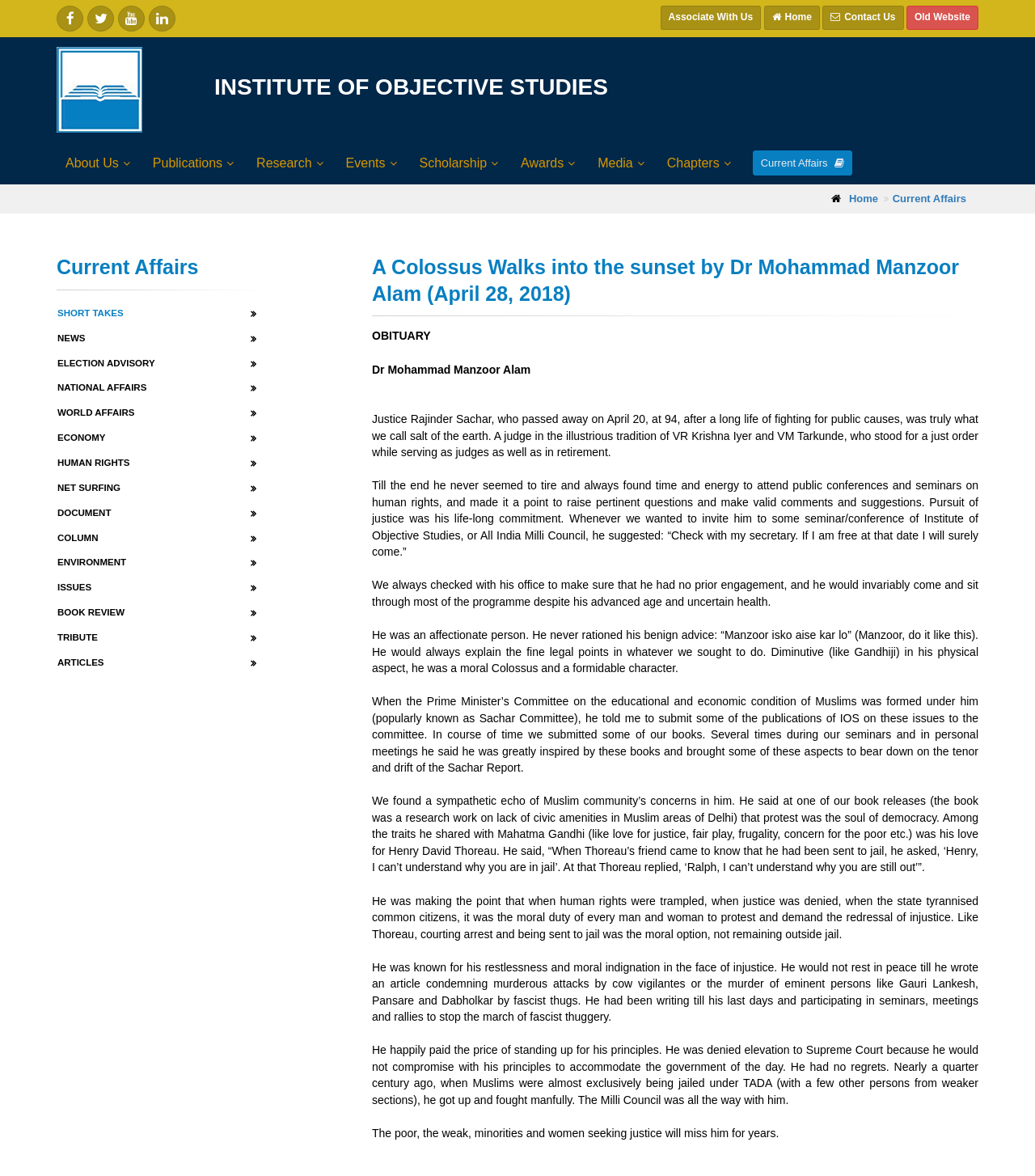Who wrote the article 'A Colossus Walks into the sunset'?
Examine the image closely and answer the question with as much detail as possible.

The author of the article 'A Colossus Walks into the sunset' is mentioned in the text, which is Dr Mohammad Manzoor Alam.